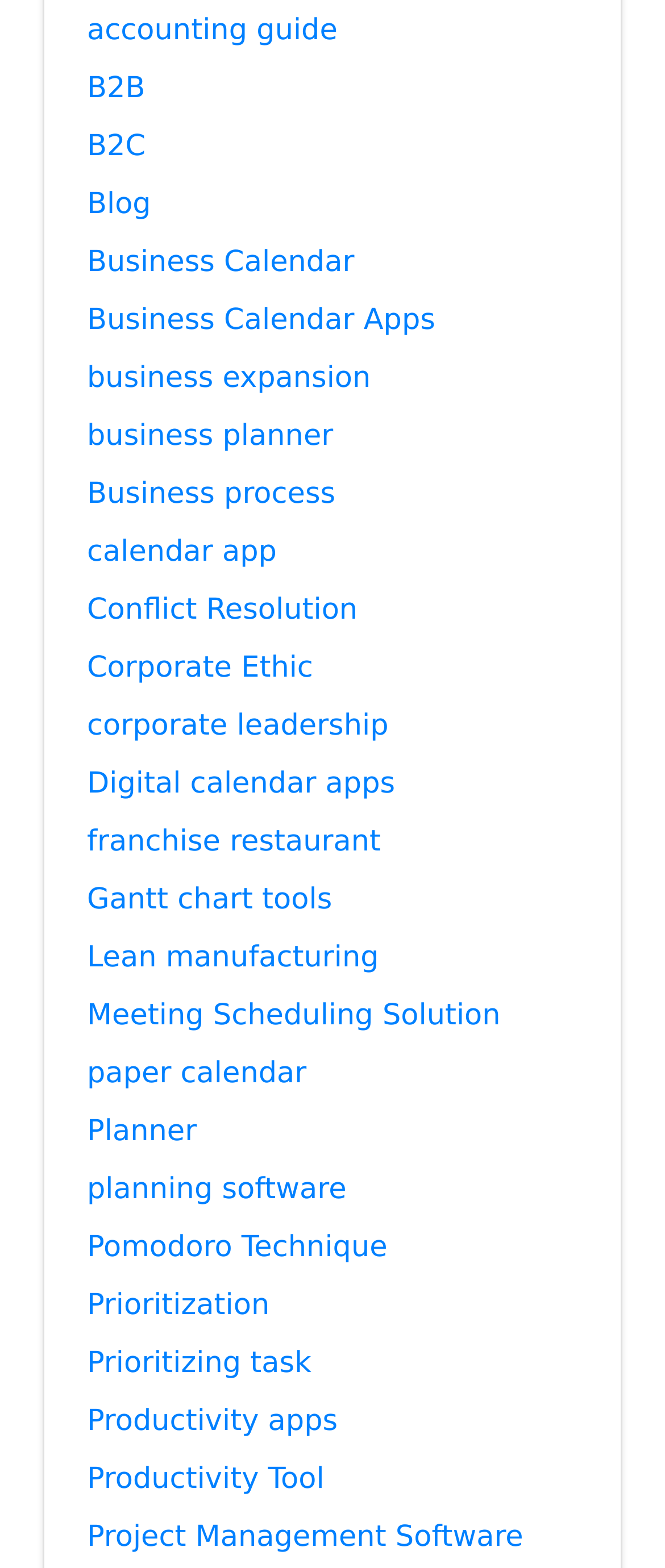Locate the bounding box coordinates of the element that needs to be clicked to carry out the instruction: "view accounting guide". The coordinates should be given as four float numbers ranging from 0 to 1, i.e., [left, top, right, bottom].

[0.131, 0.008, 0.508, 0.03]